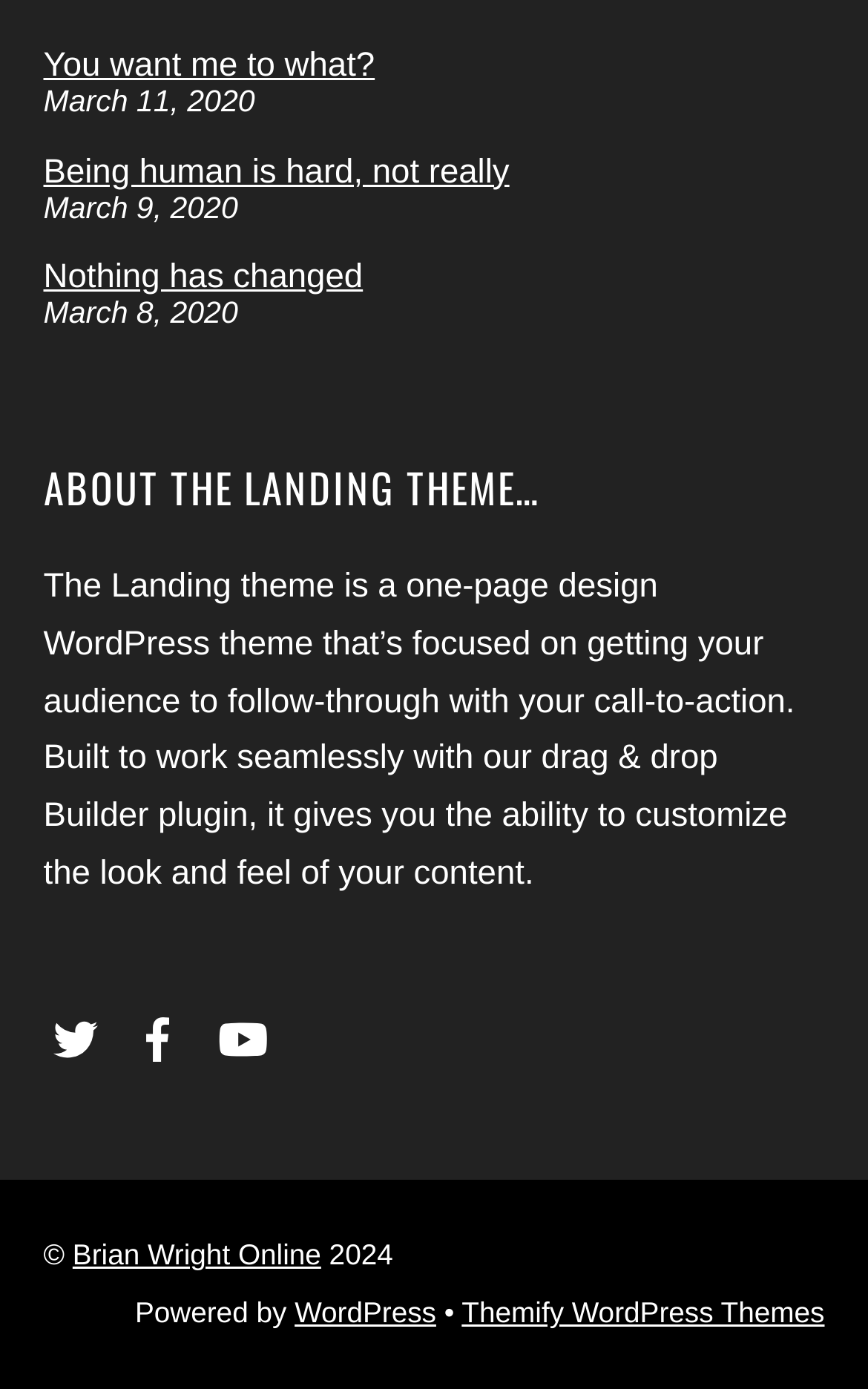Predict the bounding box coordinates of the area that should be clicked to accomplish the following instruction: "Visit Twitter". The bounding box coordinates should consist of four float numbers between 0 and 1, i.e., [left, top, right, bottom].

[0.05, 0.731, 0.122, 0.759]